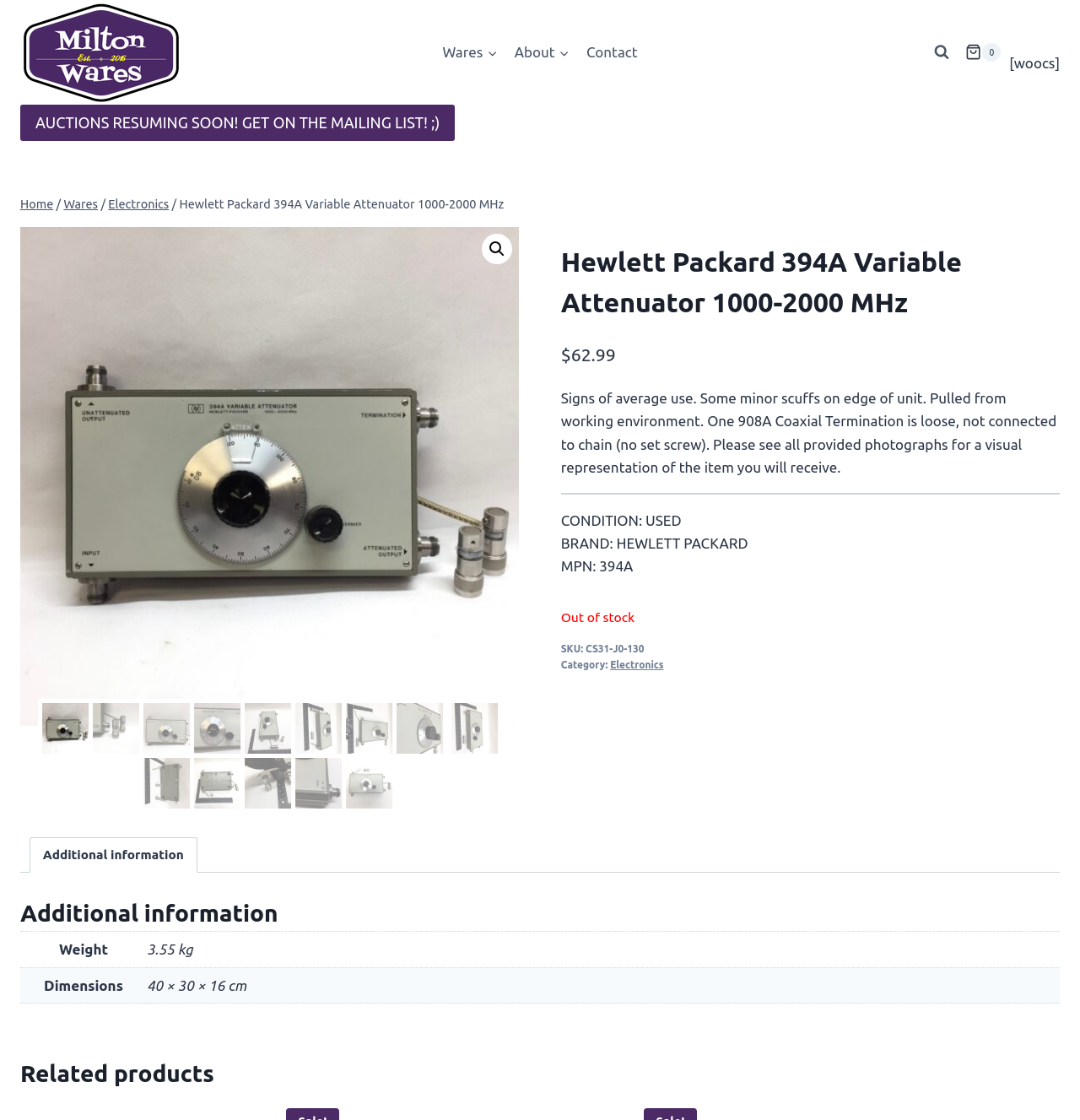Locate the bounding box coordinates of the UI element described by: "Additional information". Provide the coordinates as four float numbers between 0 and 1, formatted as [left, top, right, bottom].

[0.028, 0.748, 0.182, 0.778]